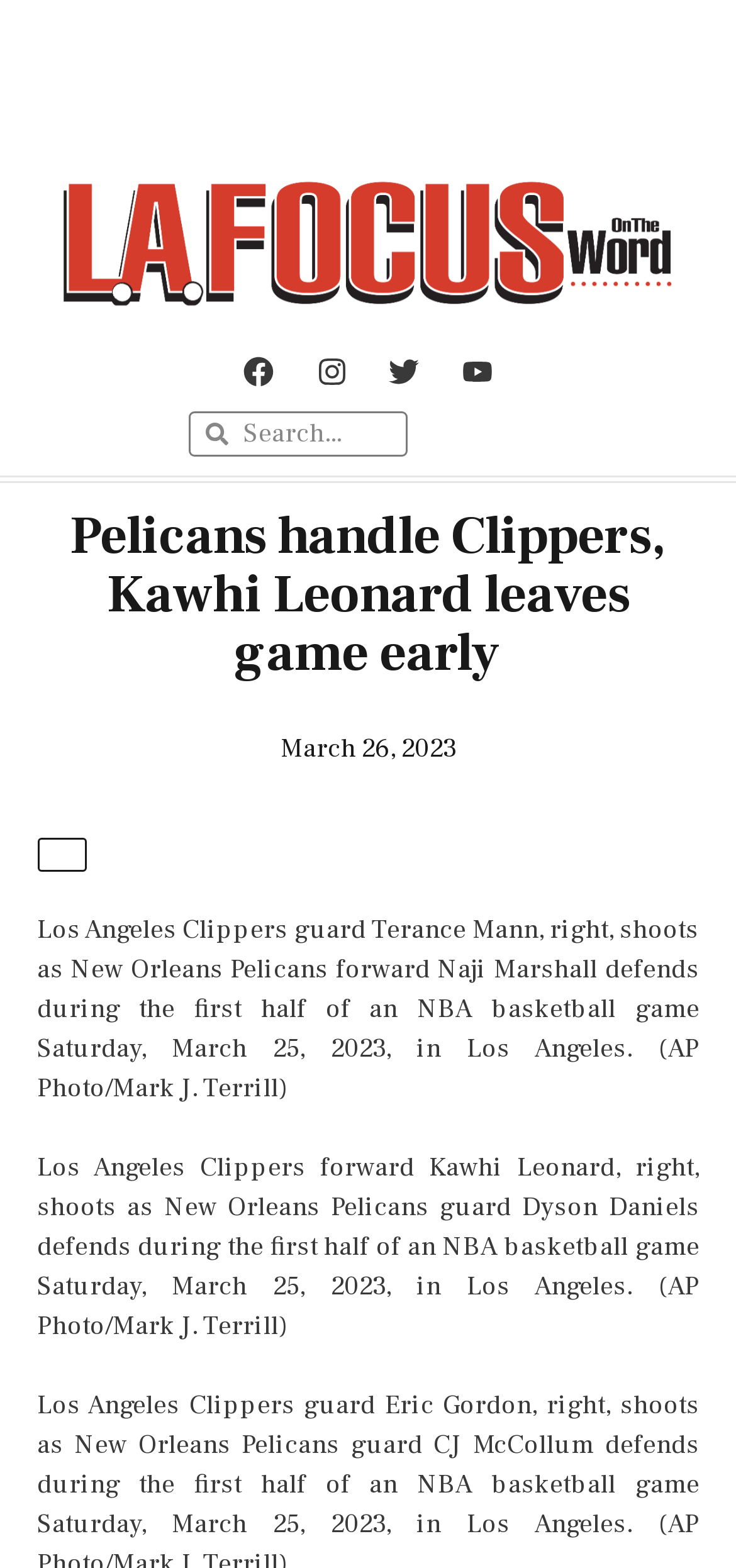How many paragraphs of text are there?
Provide a comprehensive and detailed answer to the question.

I counted the number of paragraphs of text on the webpage and found that there are two paragraphs, one describing the game and the other describing Kawhi Leonard's action during the game.